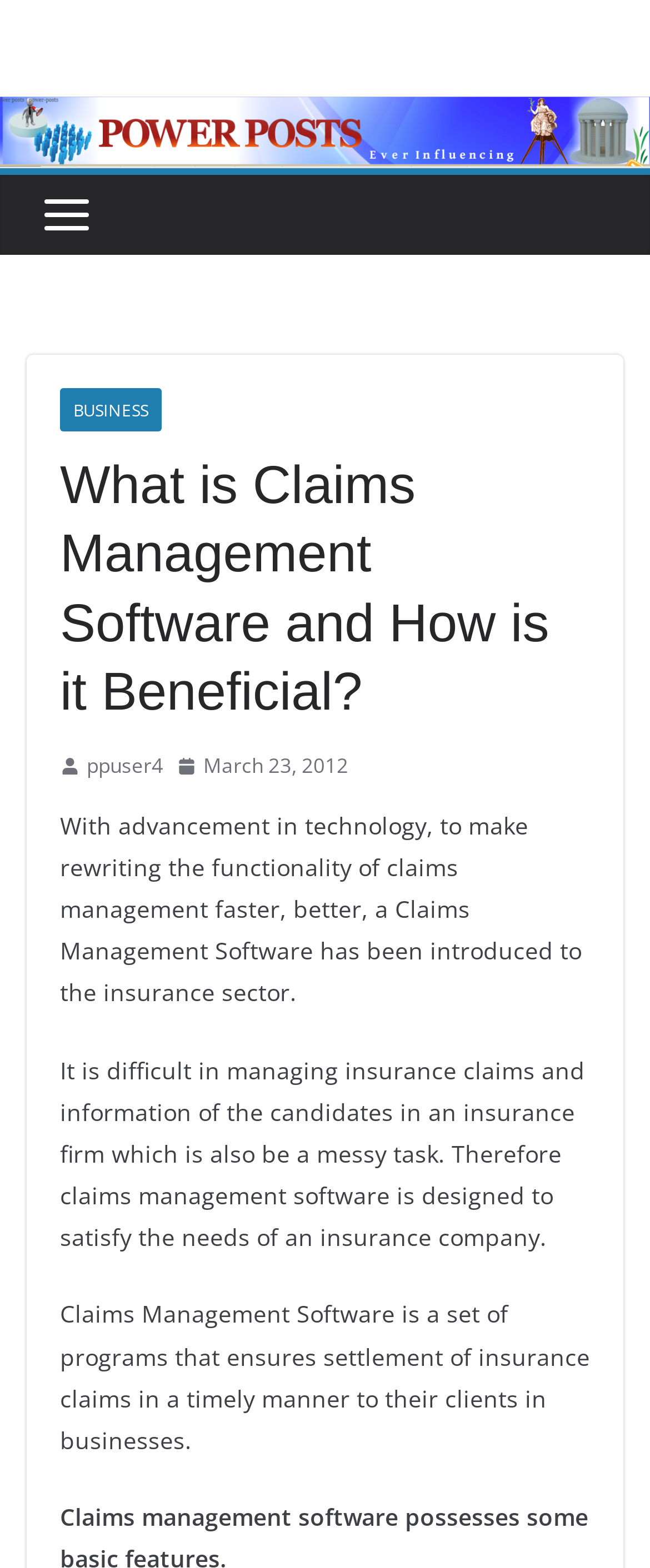Articulate a complete and detailed caption of the webpage elements.

The webpage is about Claims Management Software, with a header title "What is Claims Management Software and How is it Beneficial?" at the top center of the page. Below the title, there is a small image on the left, followed by a link to "BUSINESS" and another image on the right. 

Underneath, there is a section with a profile picture of "ppuser4" on the left, a link to the username, and a timestamp "March 23, 2012" on the right, accompanied by a small image.

The main content of the page consists of three paragraphs of text. The first paragraph explains how Claims Management Software has been introduced to the insurance sector to make claims management faster and better. The second paragraph describes the difficulties of managing insurance claims and information in an insurance firm, and how claims management software is designed to meet the needs of an insurance company. The third paragraph defines Claims Management Software as a set of programs that ensures timely settlement of insurance claims to clients in businesses.

At the top of the page, there is a logo image of "Power-Posts" on the left, and a small image on the right.